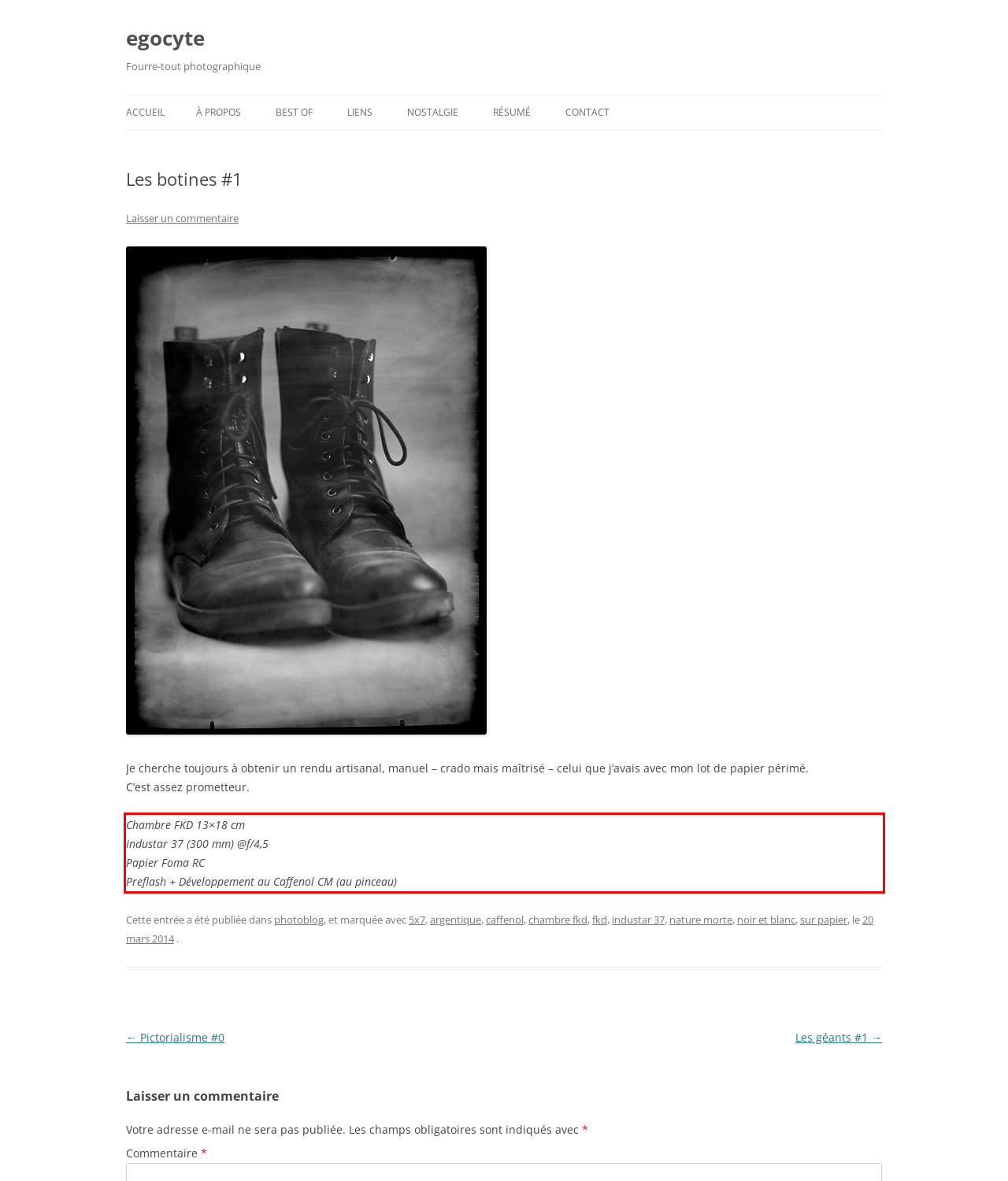Within the screenshot of the webpage, locate the red bounding box and use OCR to identify and provide the text content inside it.

Chambre FKD 13×18 cm Industar 37 (300 mm) @f/4,5 Papier Foma RC Preflash + Développement au Caffenol CM (au pinceau)